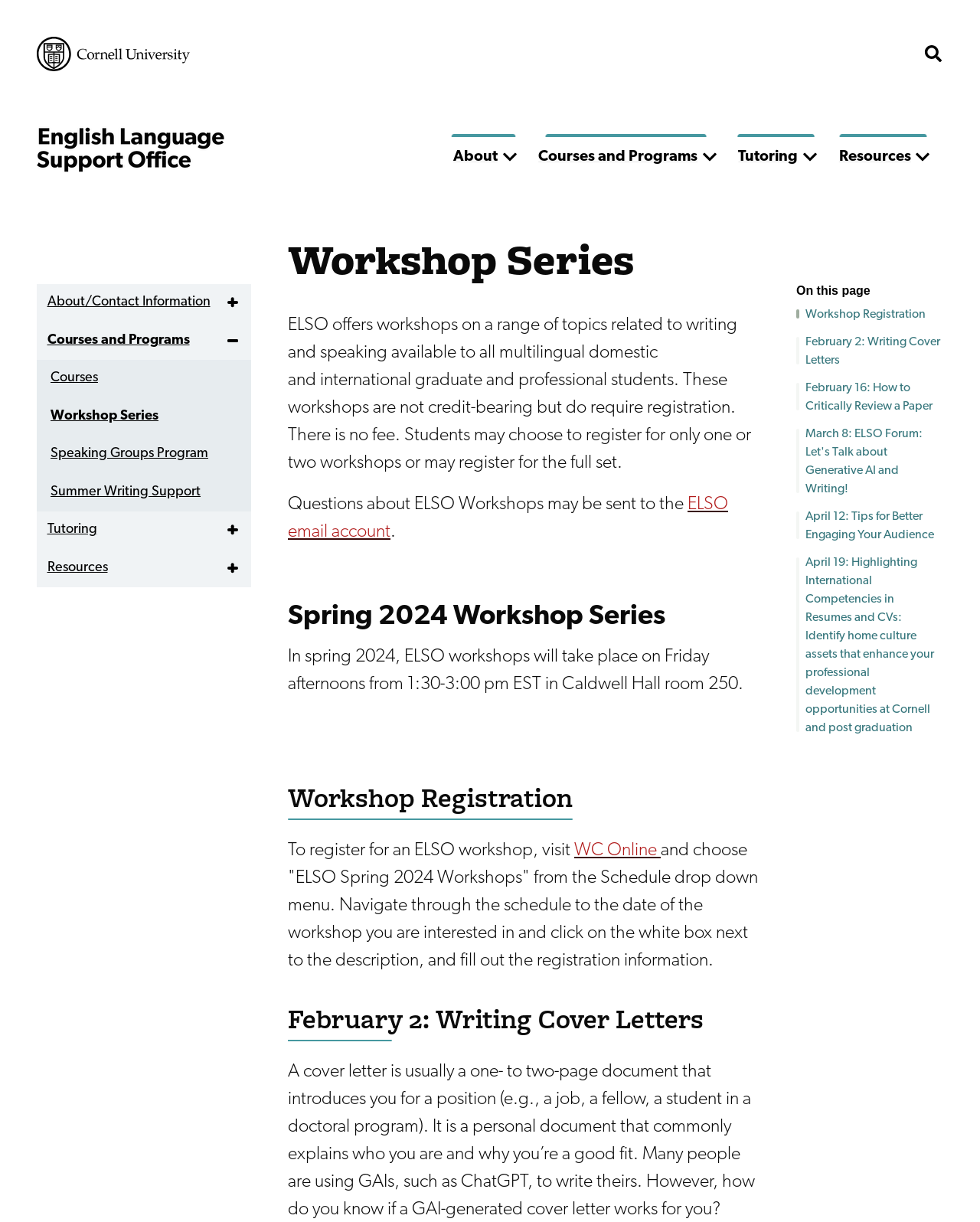Please specify the bounding box coordinates of the clickable region necessary for completing the following instruction: "Read about Benjamin Franklin's history". The coordinates must consist of four float numbers between 0 and 1, i.e., [left, top, right, bottom].

None